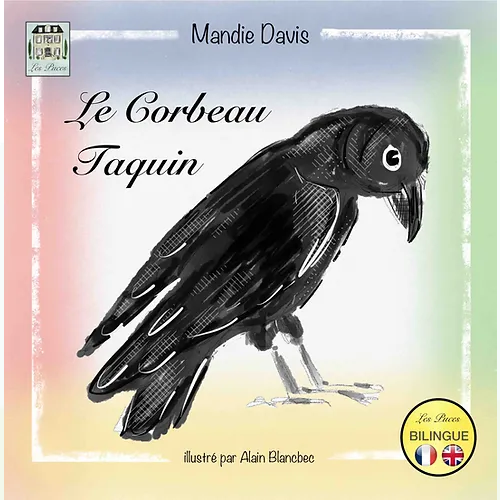How many languages are offered in this book?
Can you provide an in-depth and detailed response to the question?

The bilingual badge in the bottom corner of the cover showcases logos for both French and English, indicating that the book offers two language options for young learners.